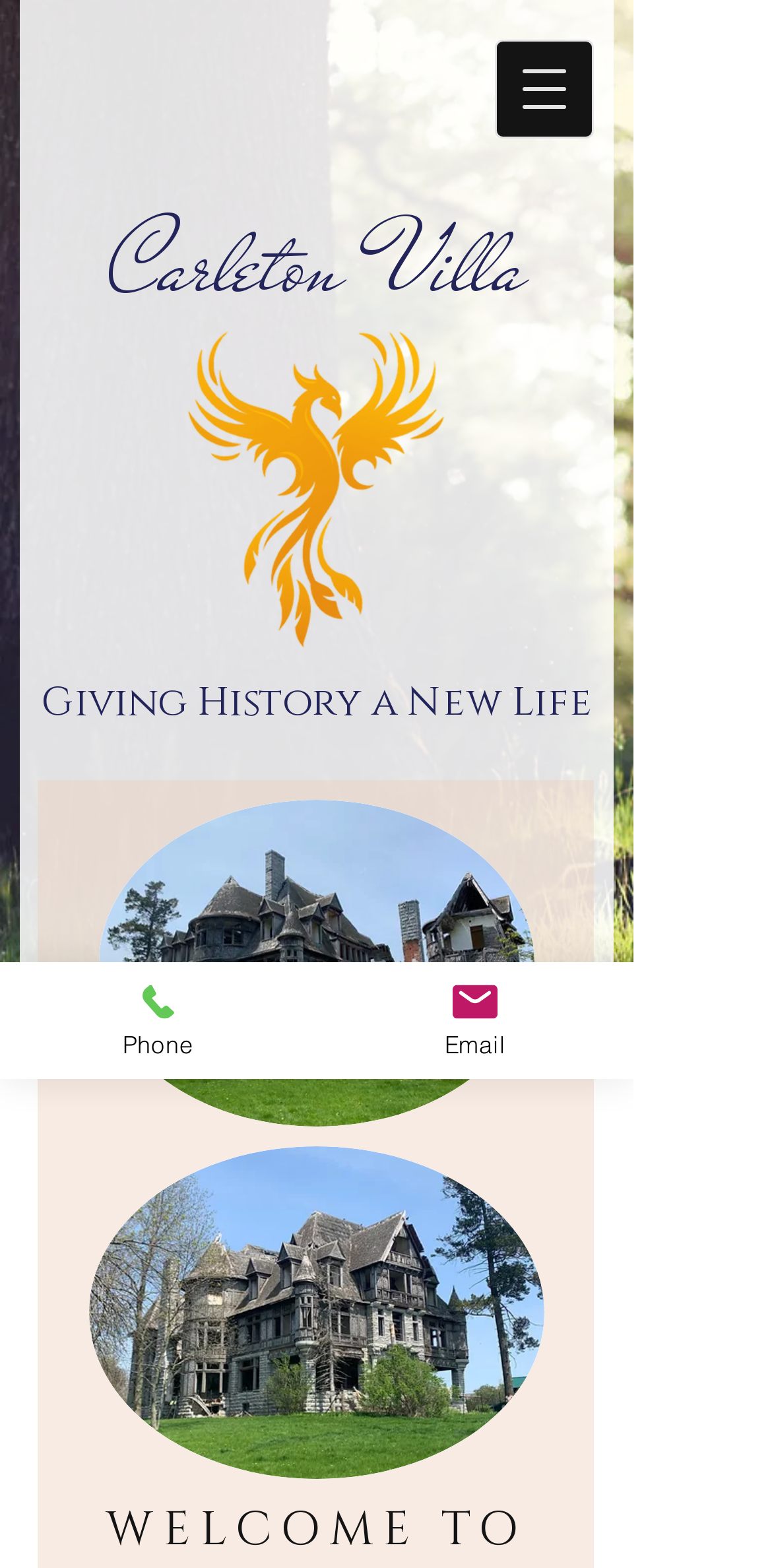How many images are on the webpage?
Using the image, give a concise answer in the form of a single word or short phrase.

4